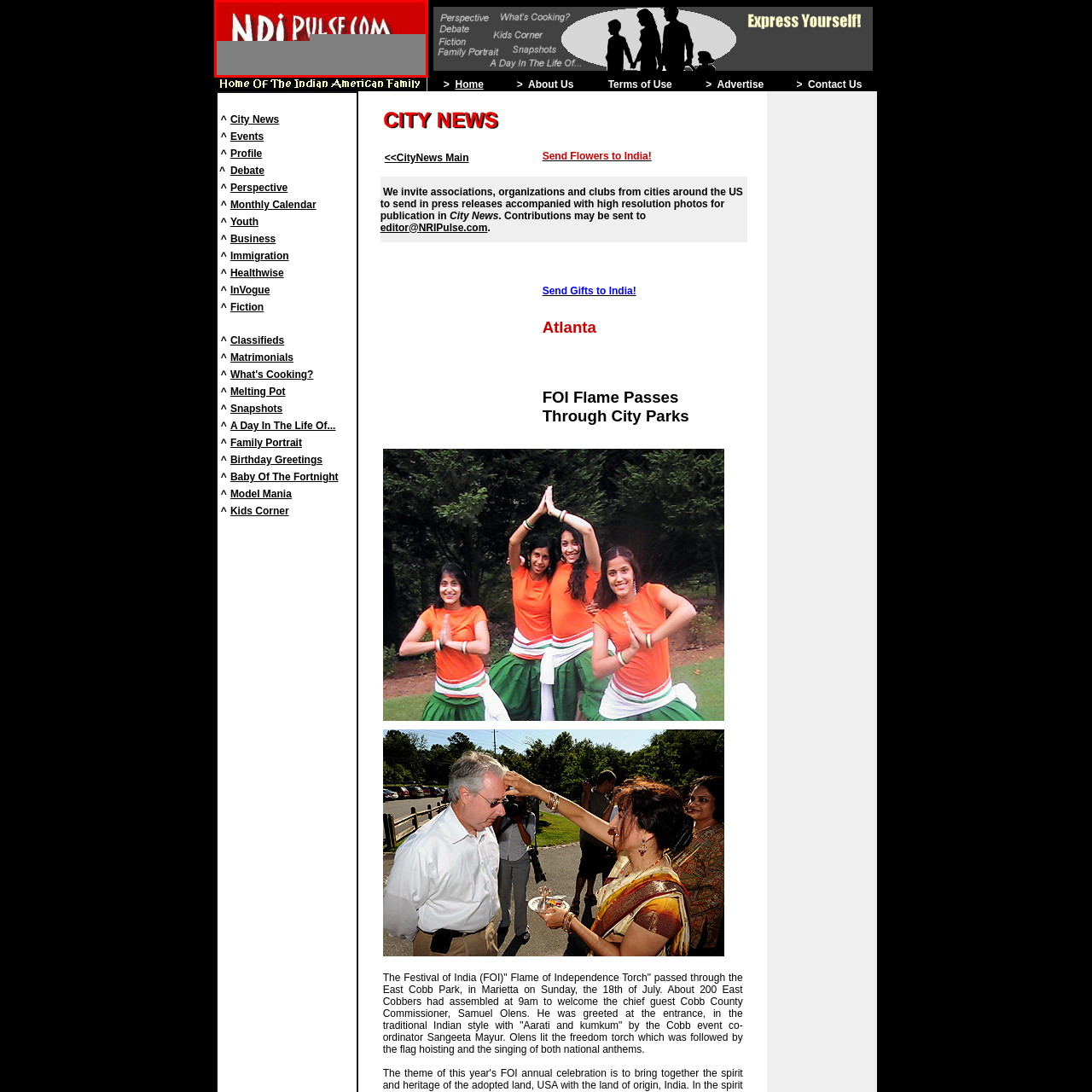What is the focus of the website's content?
Pay attention to the section of the image highlighted by the red bounding box and provide a comprehensive answer to the question.

The focus of the website's content is the Indian American community because the caption states that the website serves the Indian American community and provides engaging resources, news, and cultural insights.